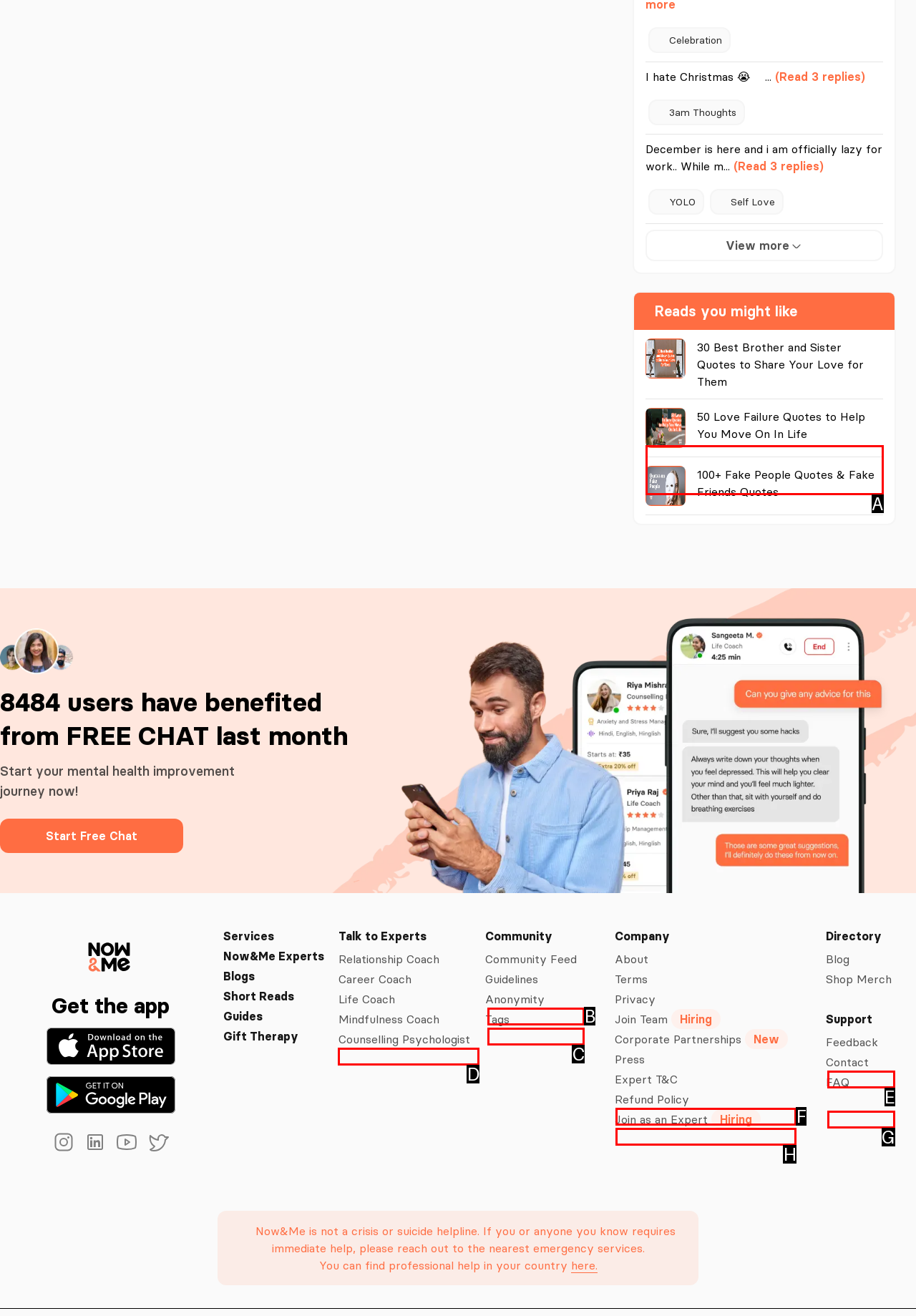Given the description: Guidelines, determine the corresponding lettered UI element.
Answer with the letter of the selected option.

B